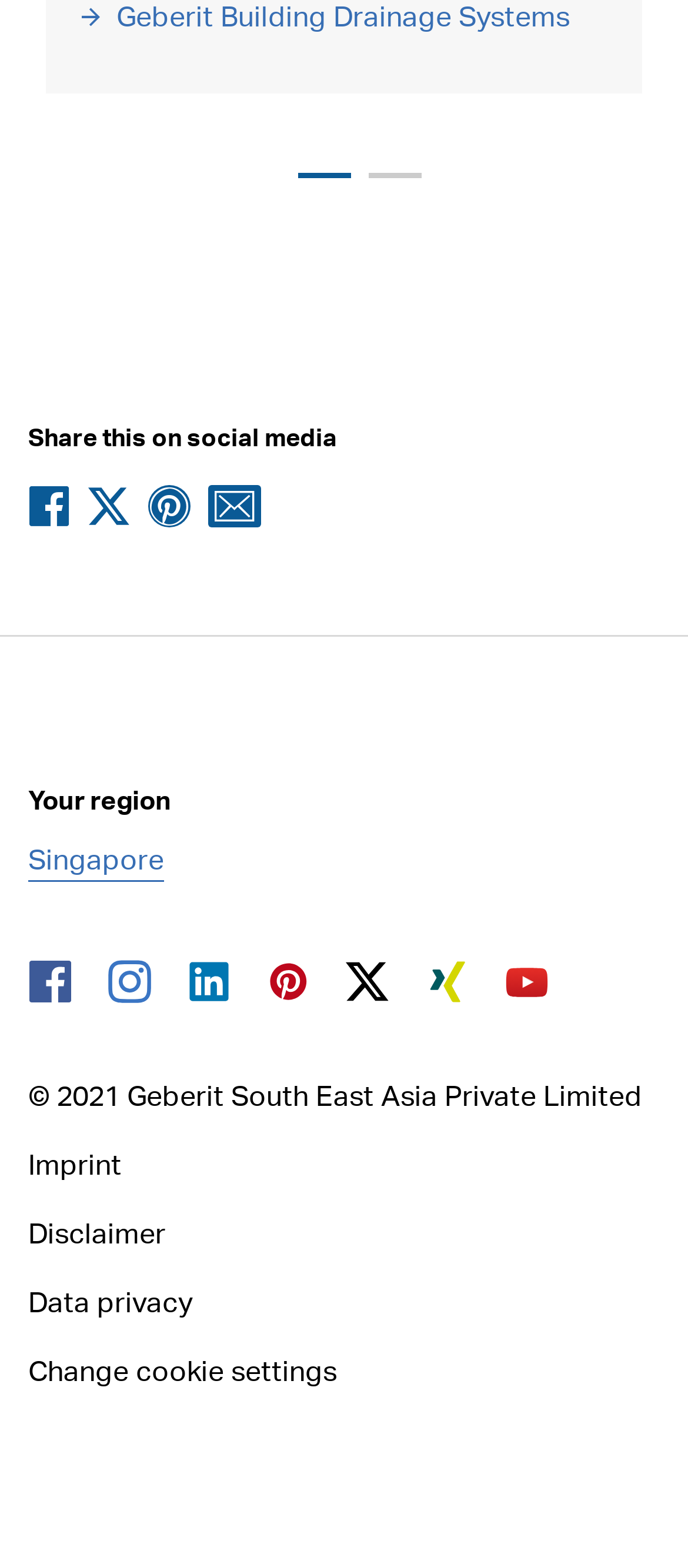Please identify the bounding box coordinates of the clickable region that I should interact with to perform the following instruction: "Change region to Singapore". The coordinates should be expressed as four float numbers between 0 and 1, i.e., [left, top, right, bottom].

[0.041, 0.535, 0.238, 0.562]